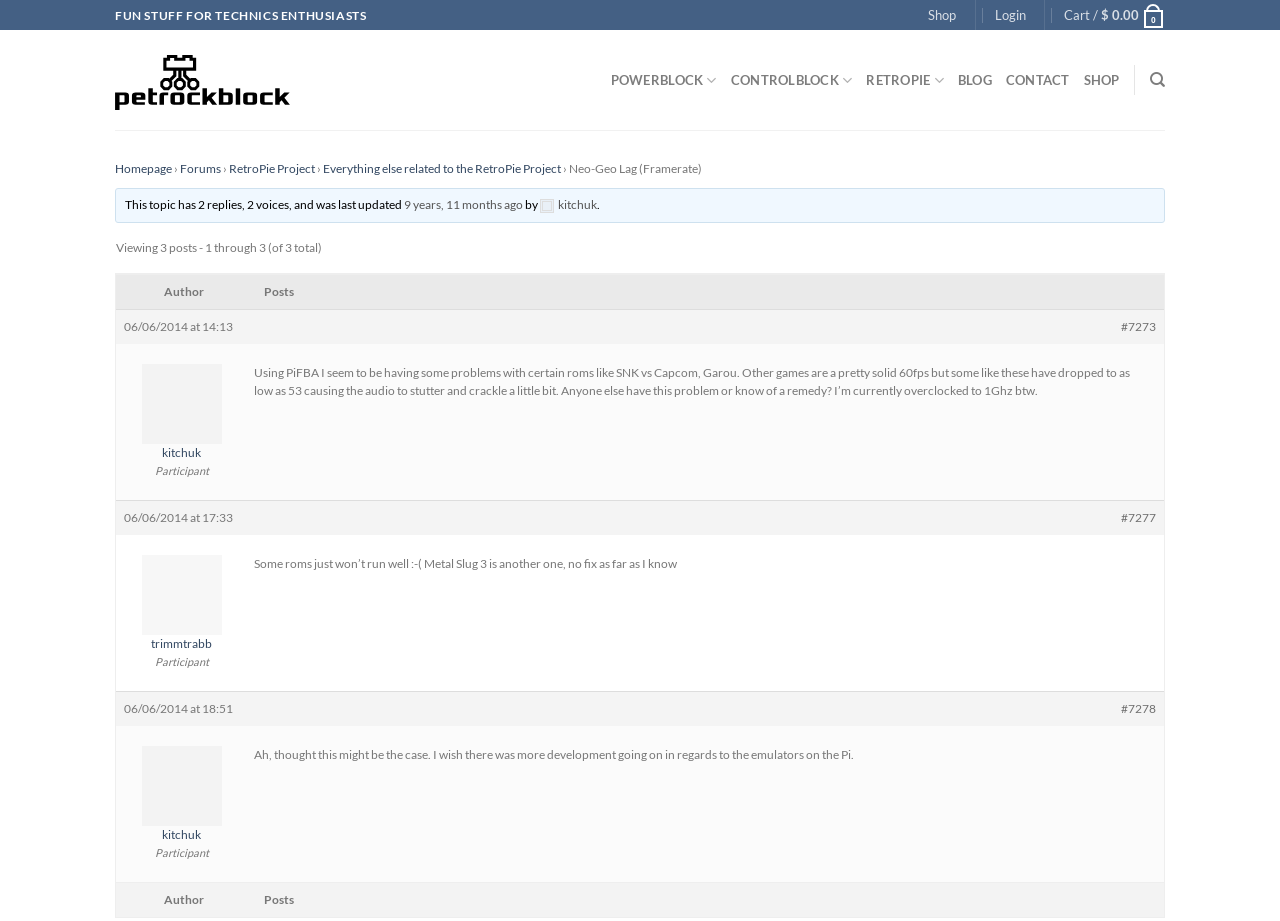Identify the bounding box of the HTML element described as: "Beginners Guide".

None